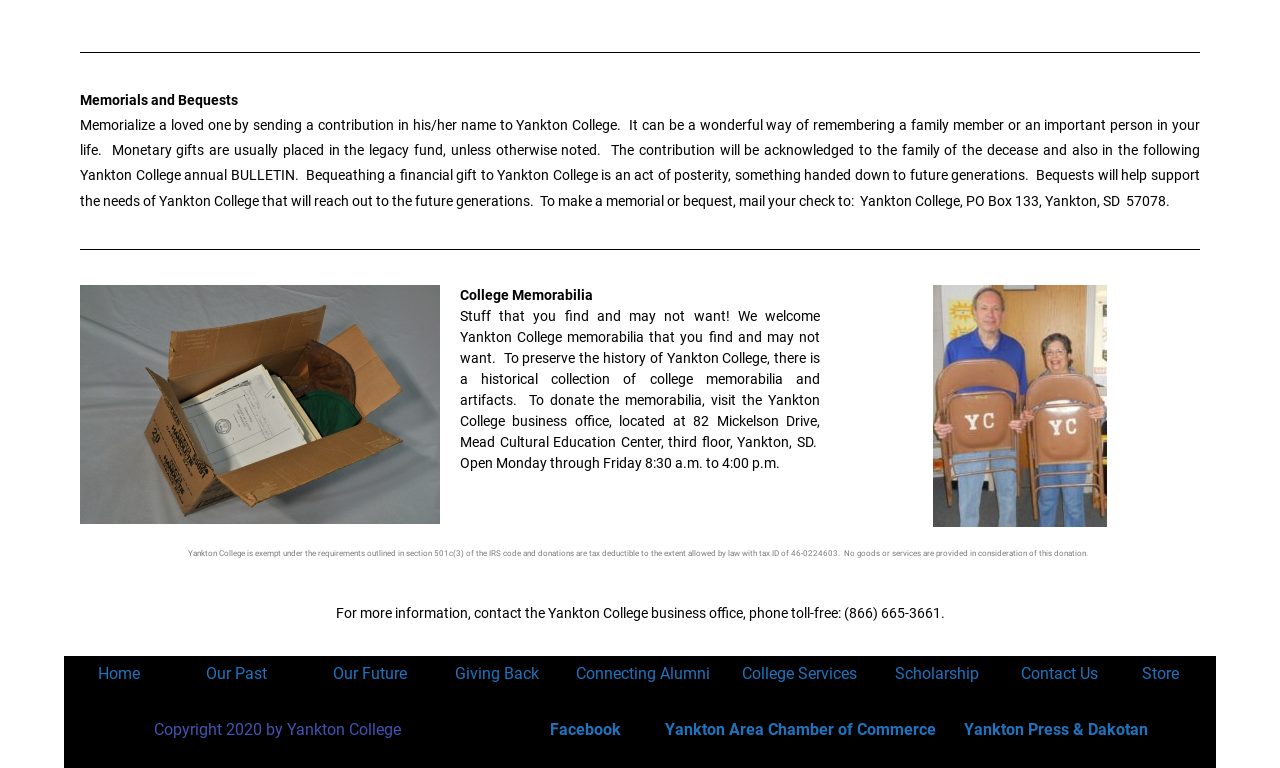Using the description: "Yankton Area Chamber of Commerce", identify the bounding box of the corresponding UI element in the screenshot.

[0.52, 0.938, 0.731, 0.963]